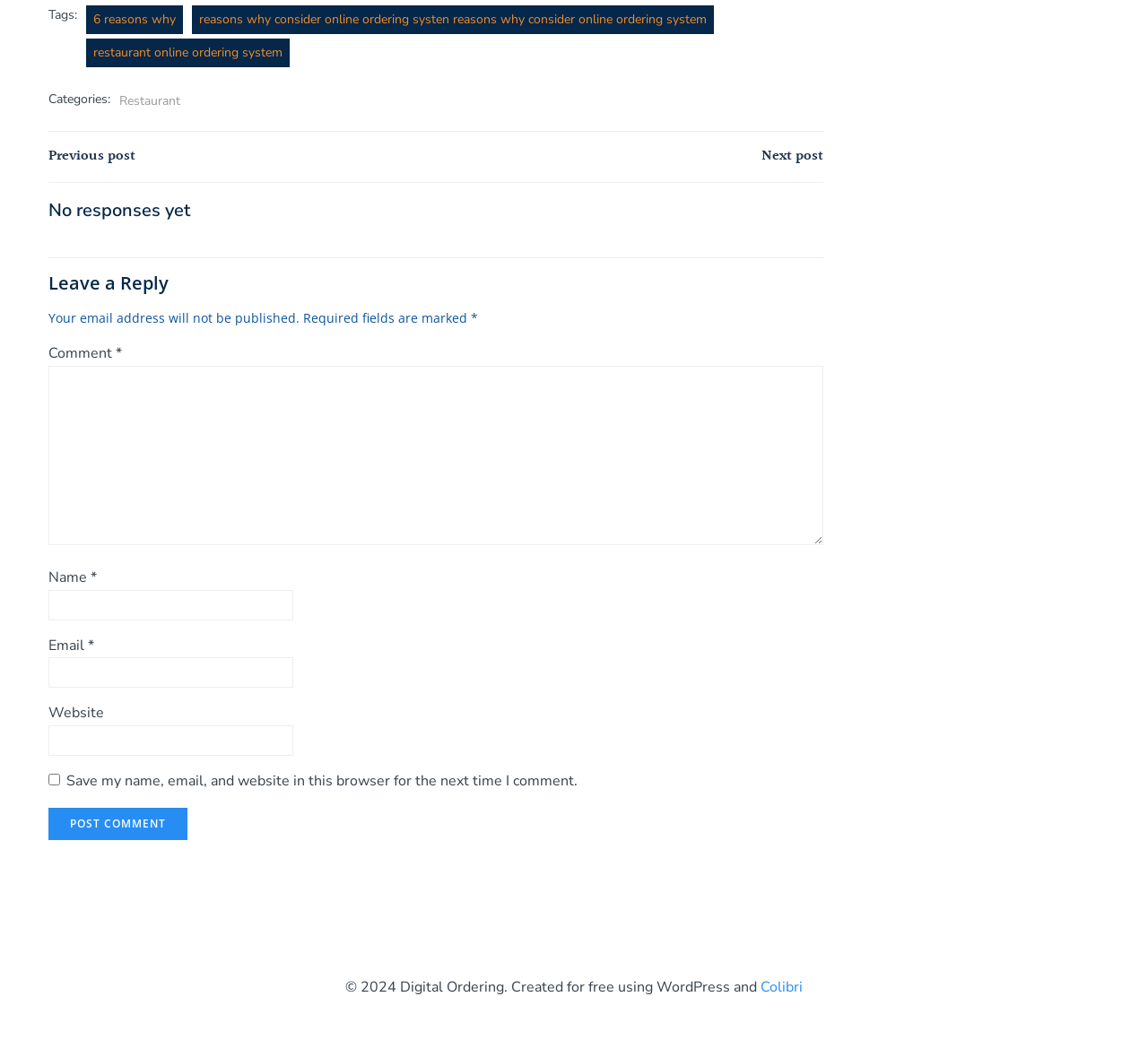What is the copyright information at the bottom of the page? Please answer the question using a single word or phrase based on the image.

2024 Digital Ordering